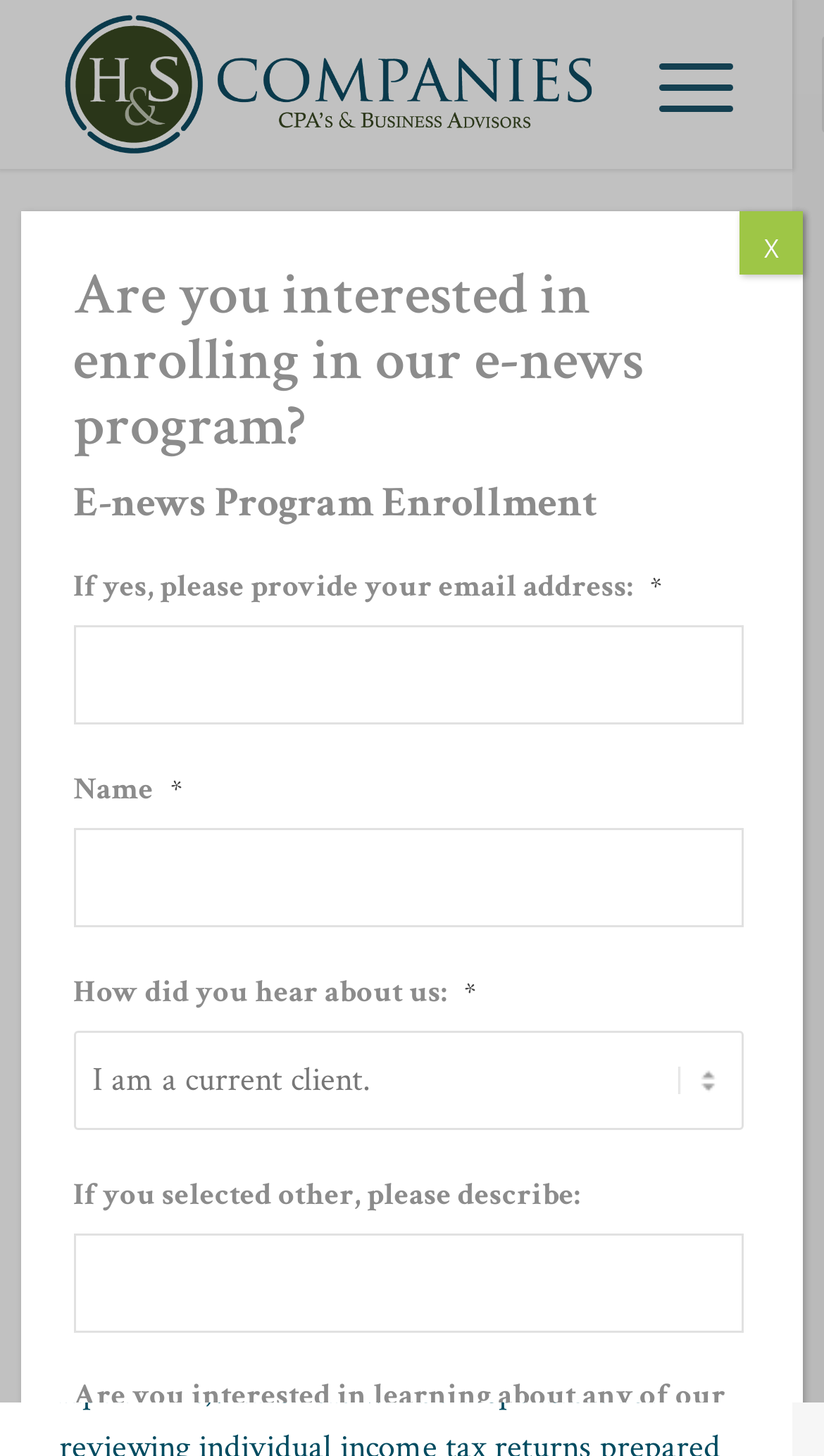Given the content of the image, can you provide a detailed answer to the question?
What is the purpose of the dialog box?

The dialog box is modal and has a heading 'E-news Program Enrollment', which suggests that its purpose is to allow users to enroll in the company's e-news program.